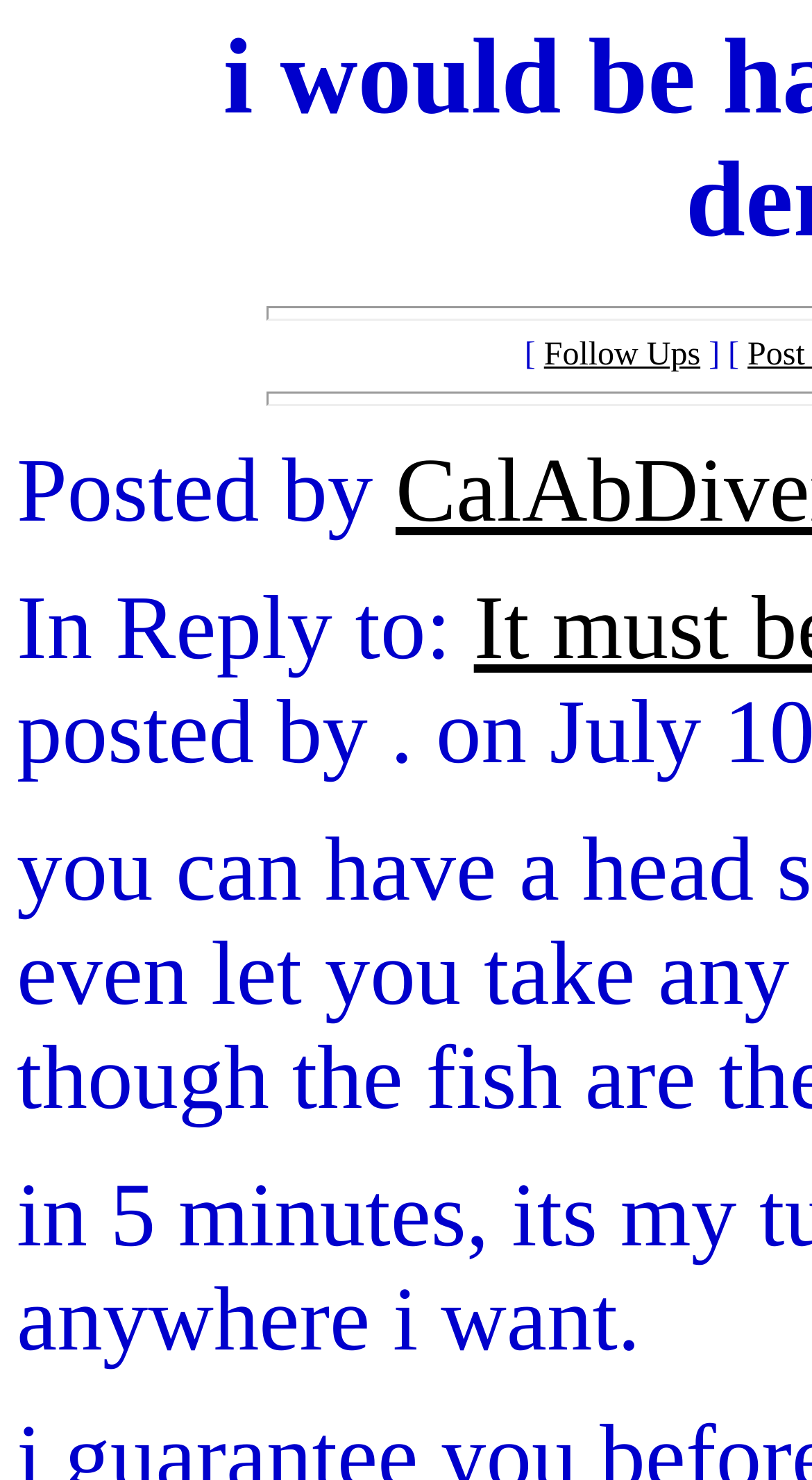Locate the bounding box of the UI element based on this description: "Advertise With Us". Provide four float numbers between 0 and 1 as [left, top, right, bottom].

None